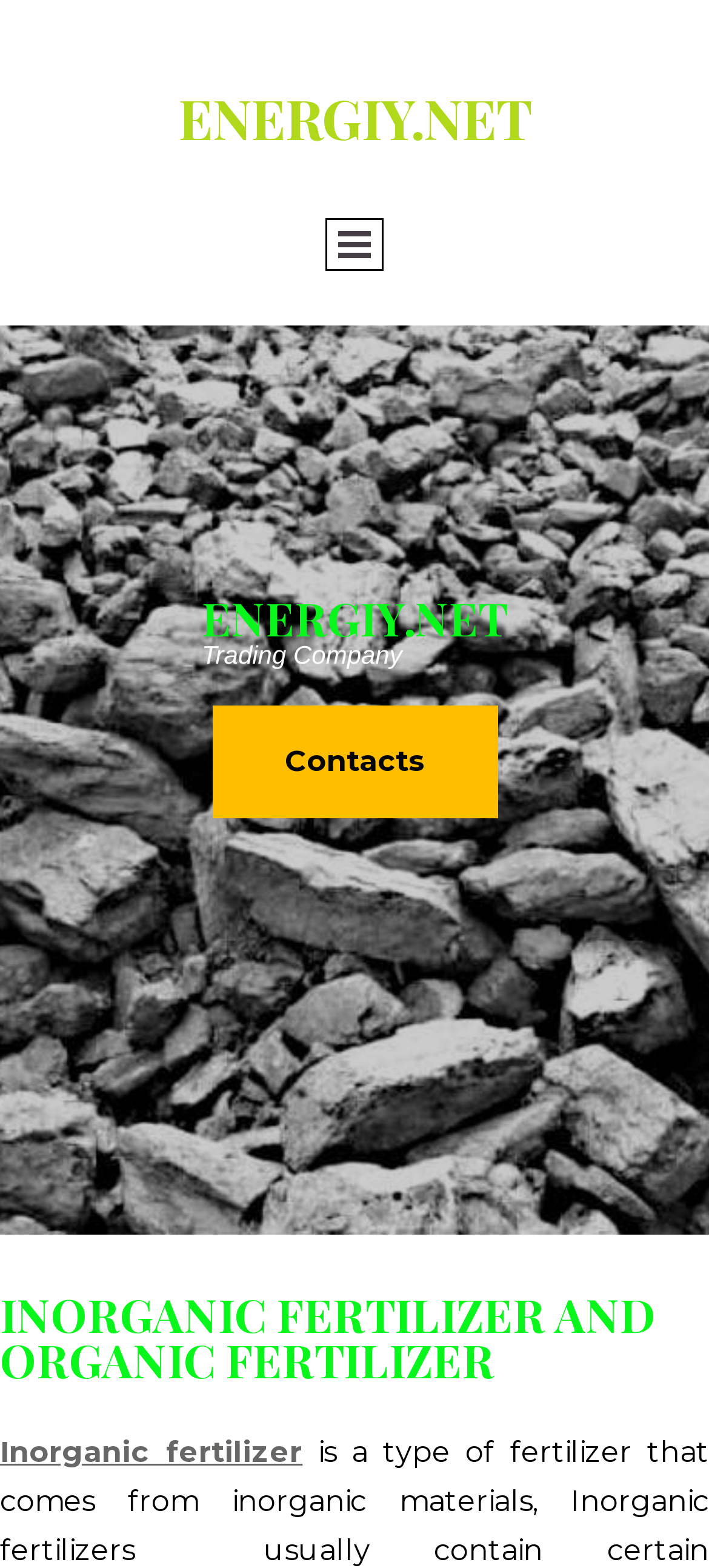What is the link below 'Trading Company'?
Answer with a single word or phrase by referring to the visual content.

Contacts